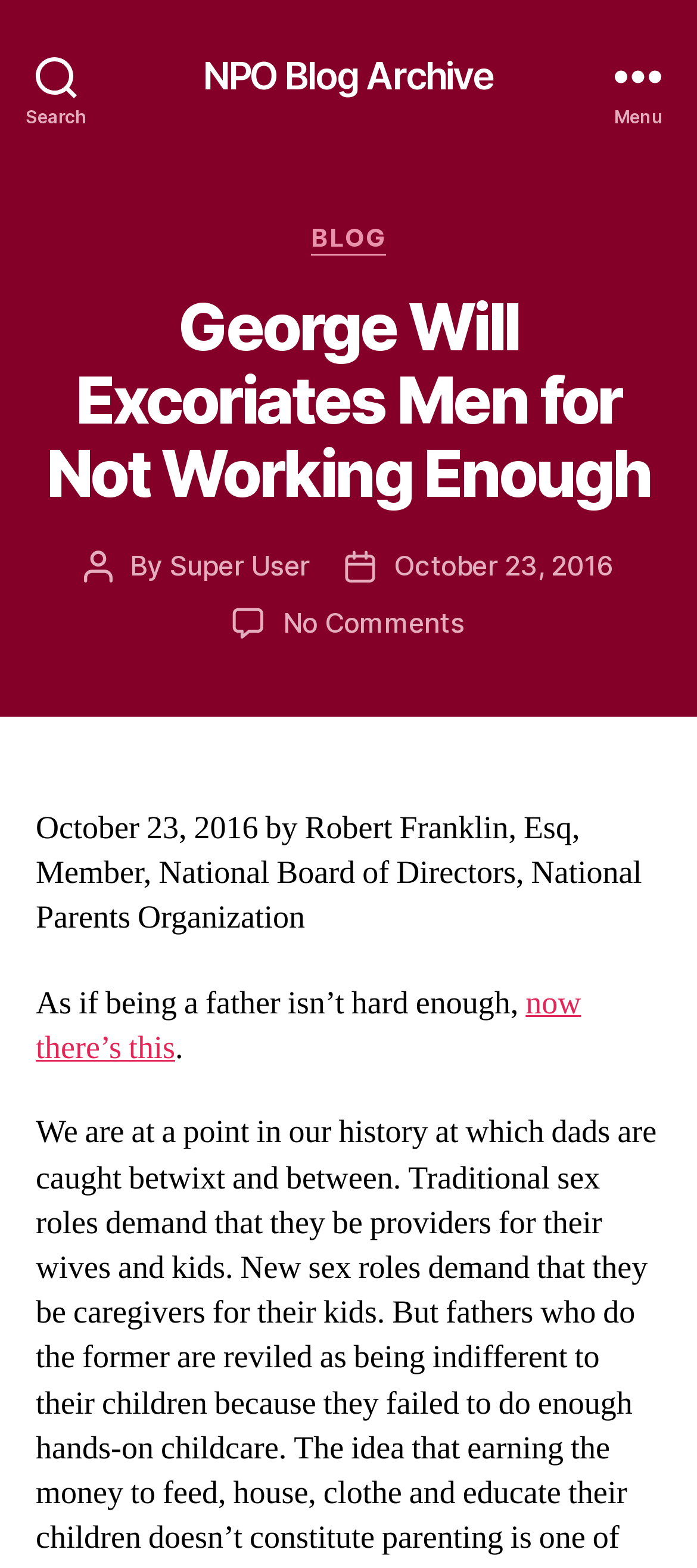Consider the image and give a detailed and elaborate answer to the question: 
How many comments are there on the blog post?

I found the number of comments on the blog post by looking at the link below the main heading, where it says 'No Comments on George Will Excoriates Men for Not Working Enough'.